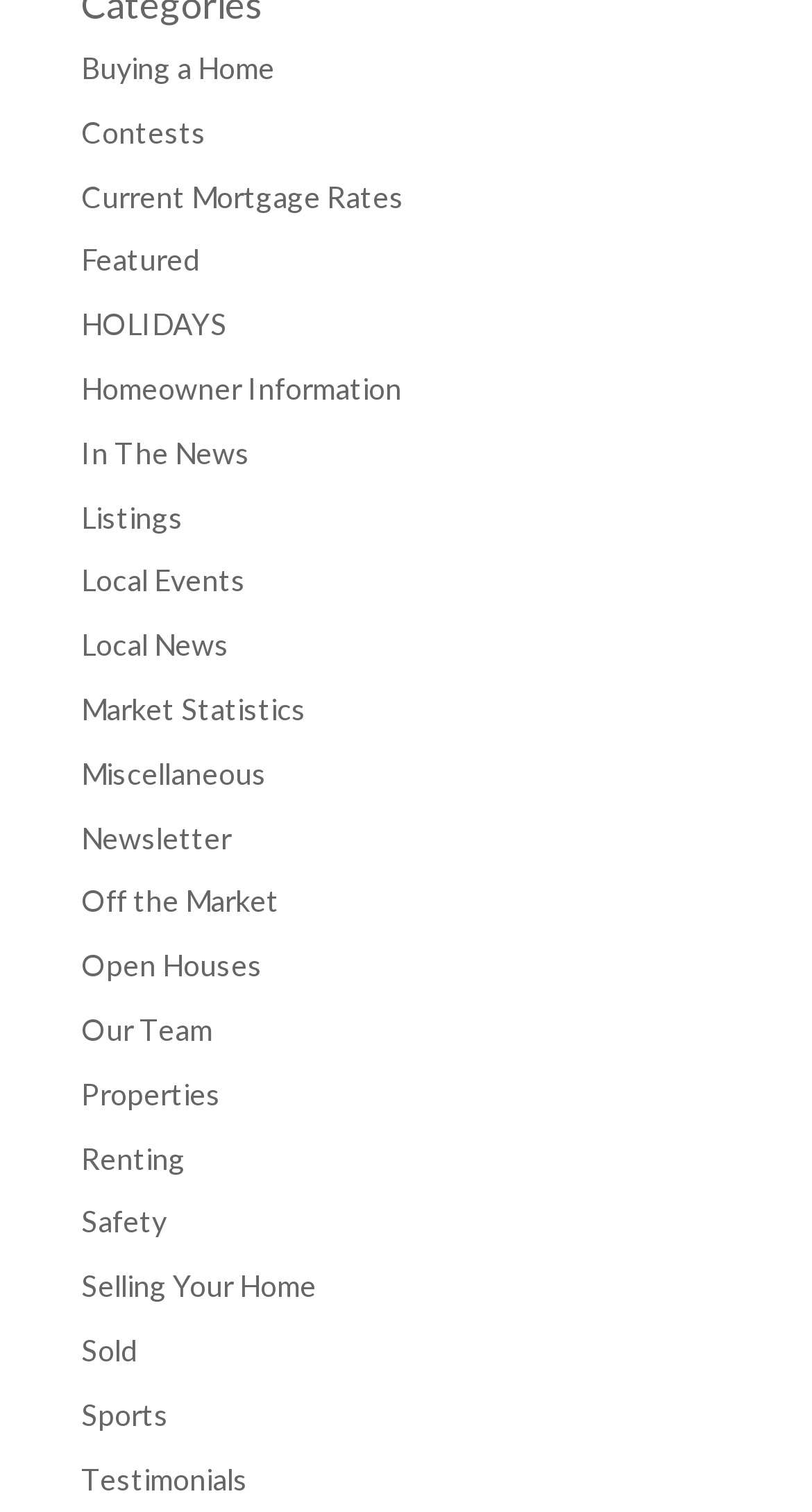Use a single word or phrase to answer the following:
How many links are on the webpage?

37